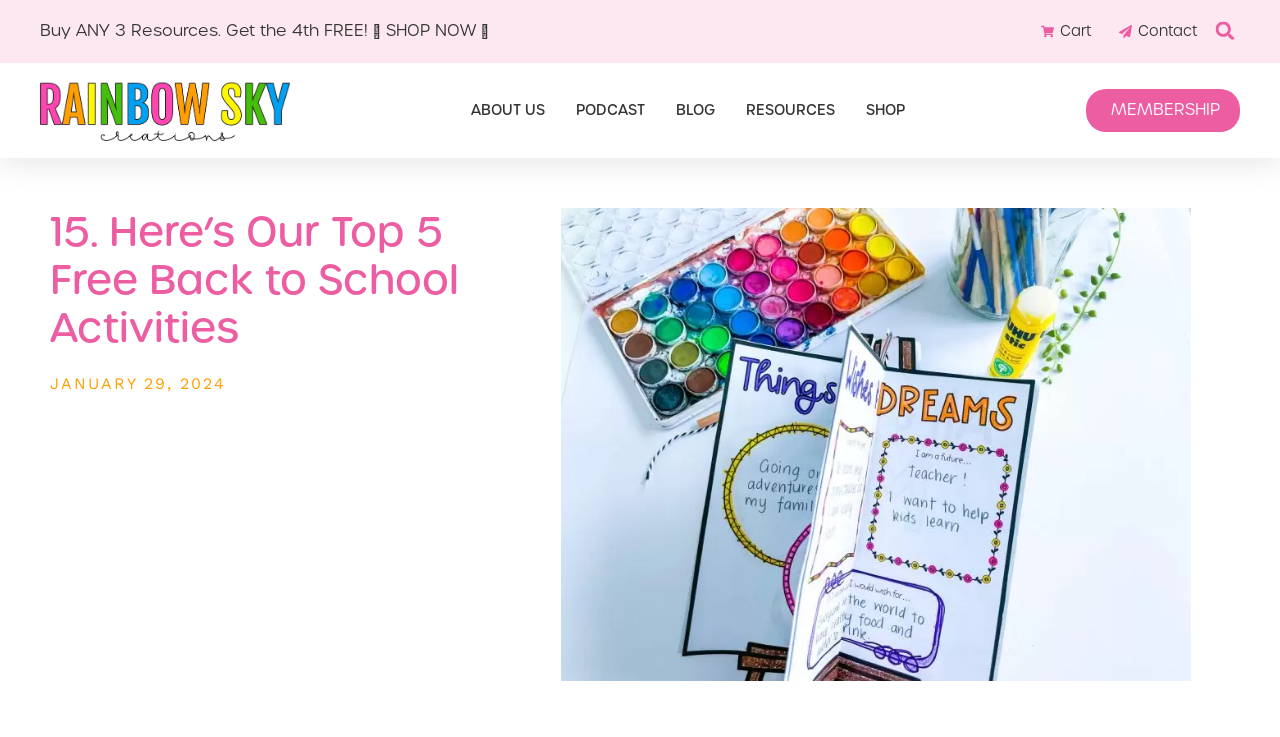What is the purpose of the search button?
Please ensure your answer to the question is detailed and covers all necessary aspects.

I found the search button by looking at the button element on the webpage, which is located at the coordinates [0.944, 0.019, 0.97, 0.064] and has the text 'Search', and I inferred its purpose as searching the website.